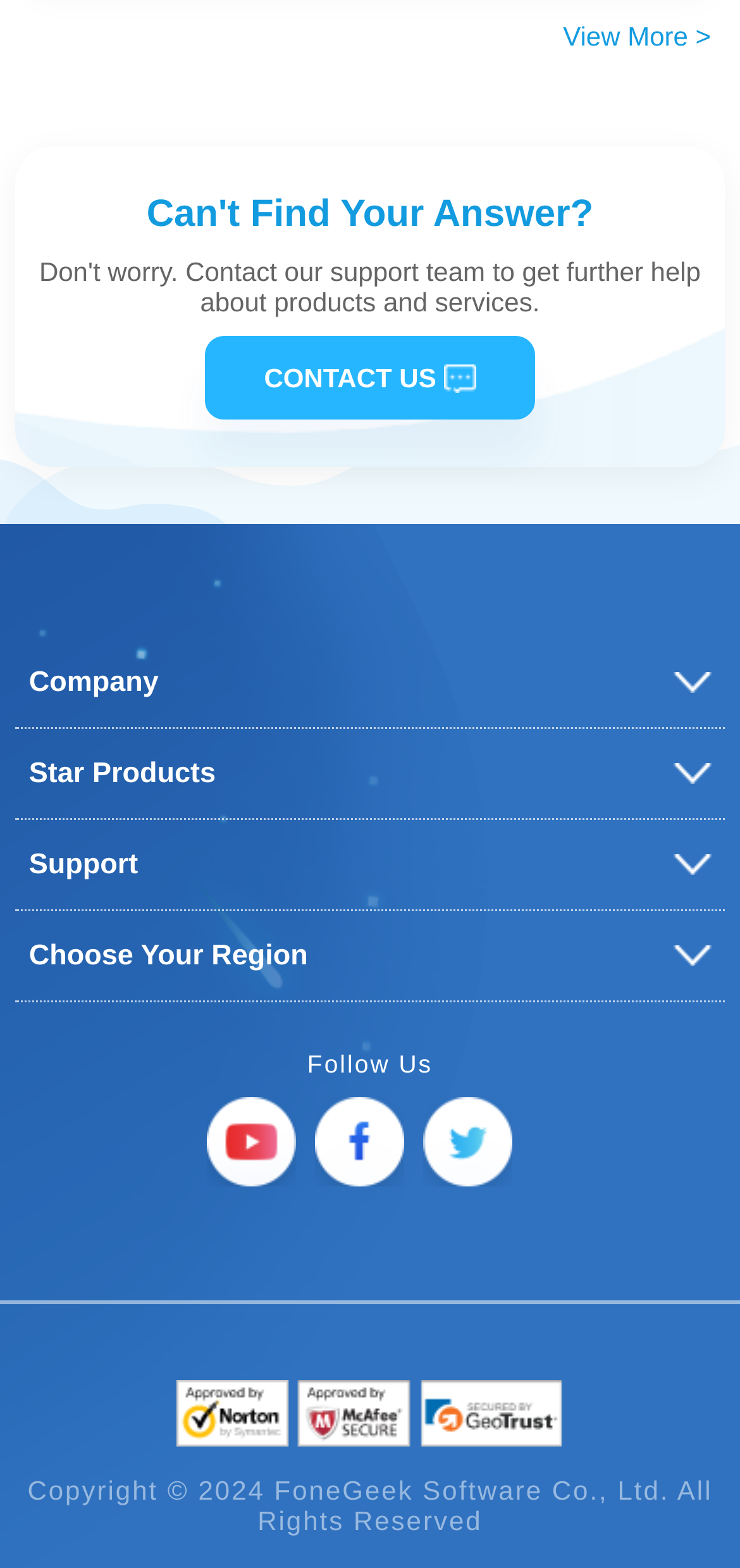What is the 'Star Products' section for?
From the image, respond with a single word or phrase.

To showcase products